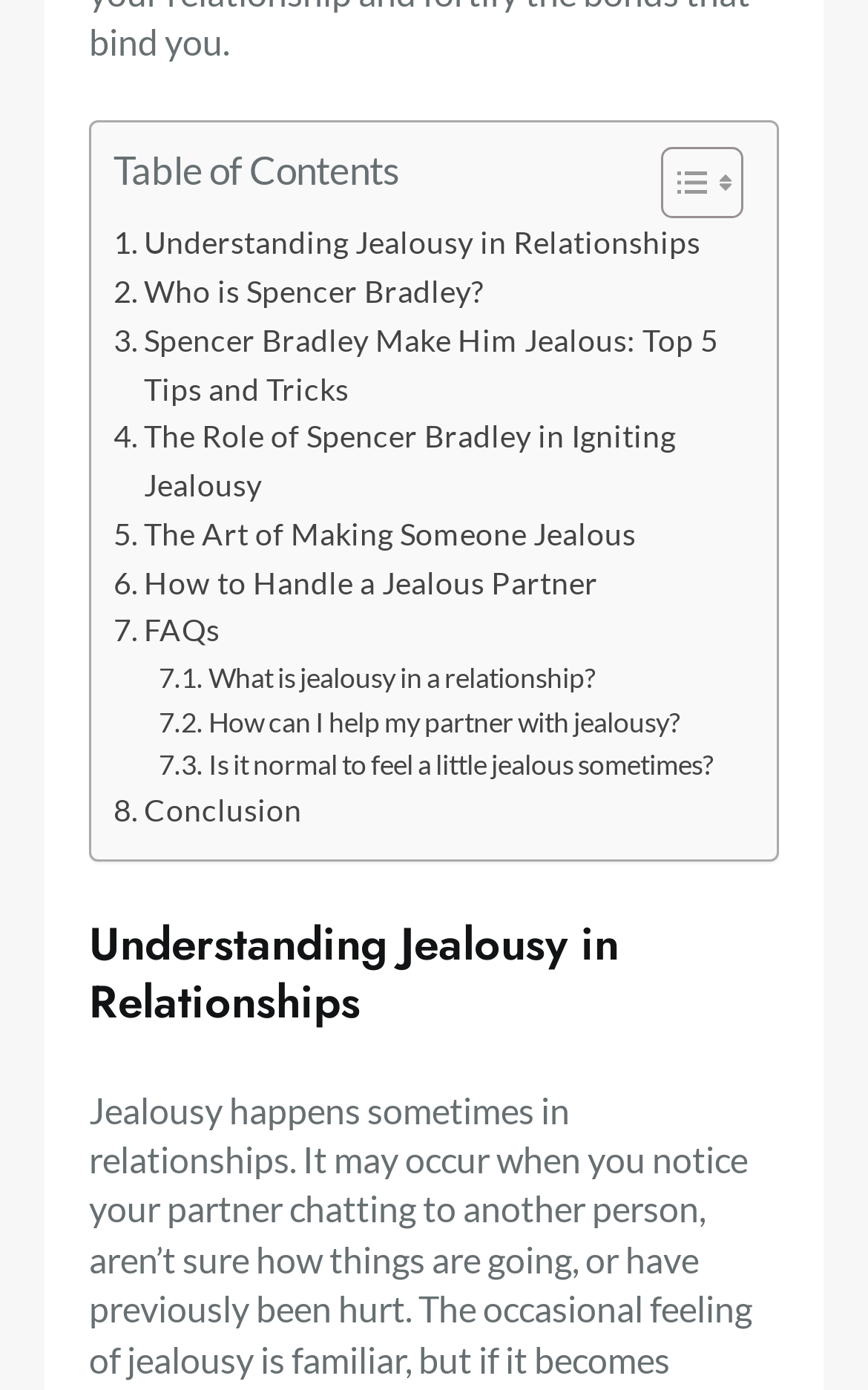Show the bounding box coordinates for the HTML element as described: "Understanding Jealousy in Relationships".

[0.131, 0.159, 0.807, 0.194]